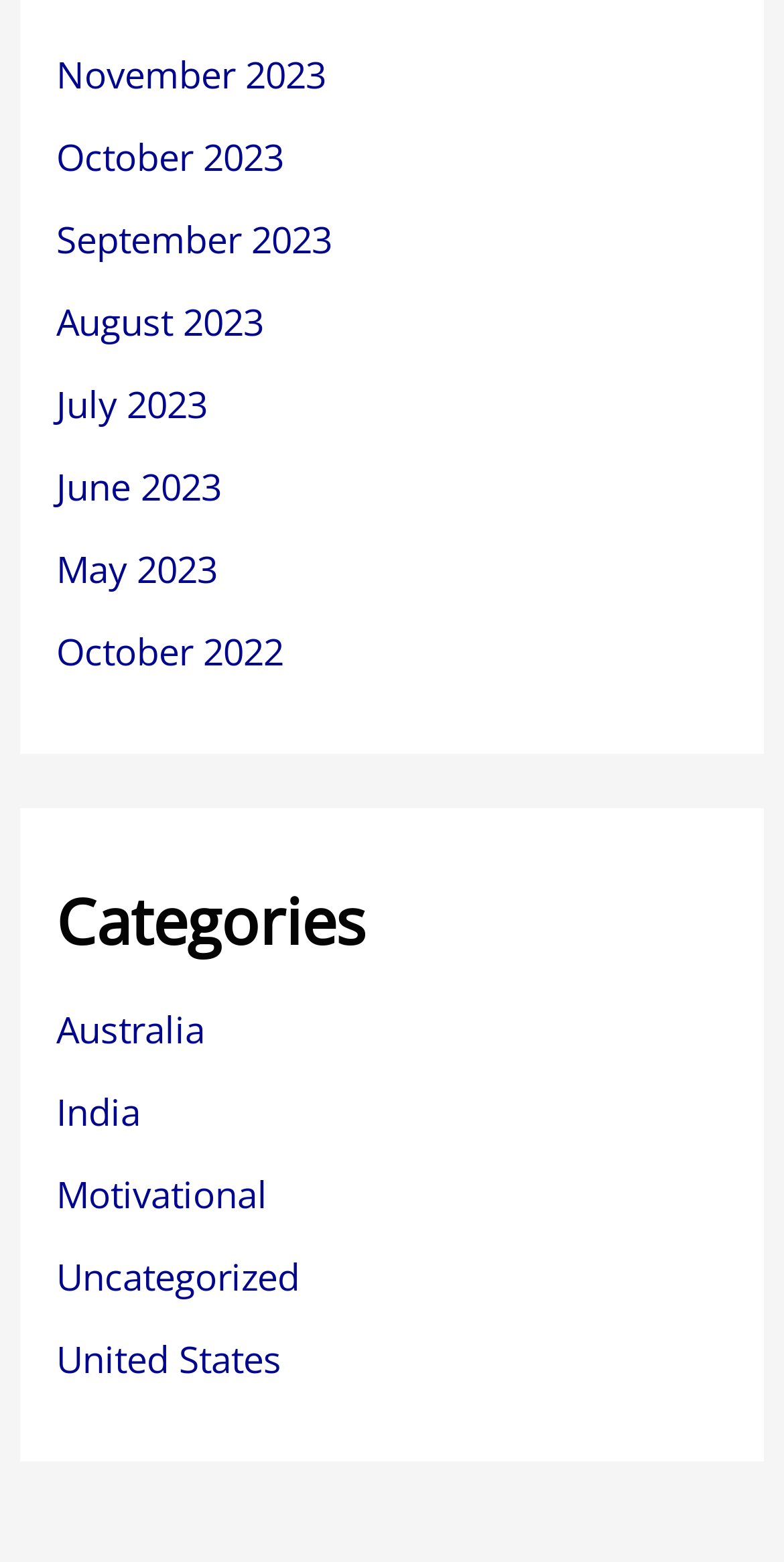Locate the bounding box of the user interface element based on this description: "United States".

[0.072, 0.855, 0.359, 0.886]